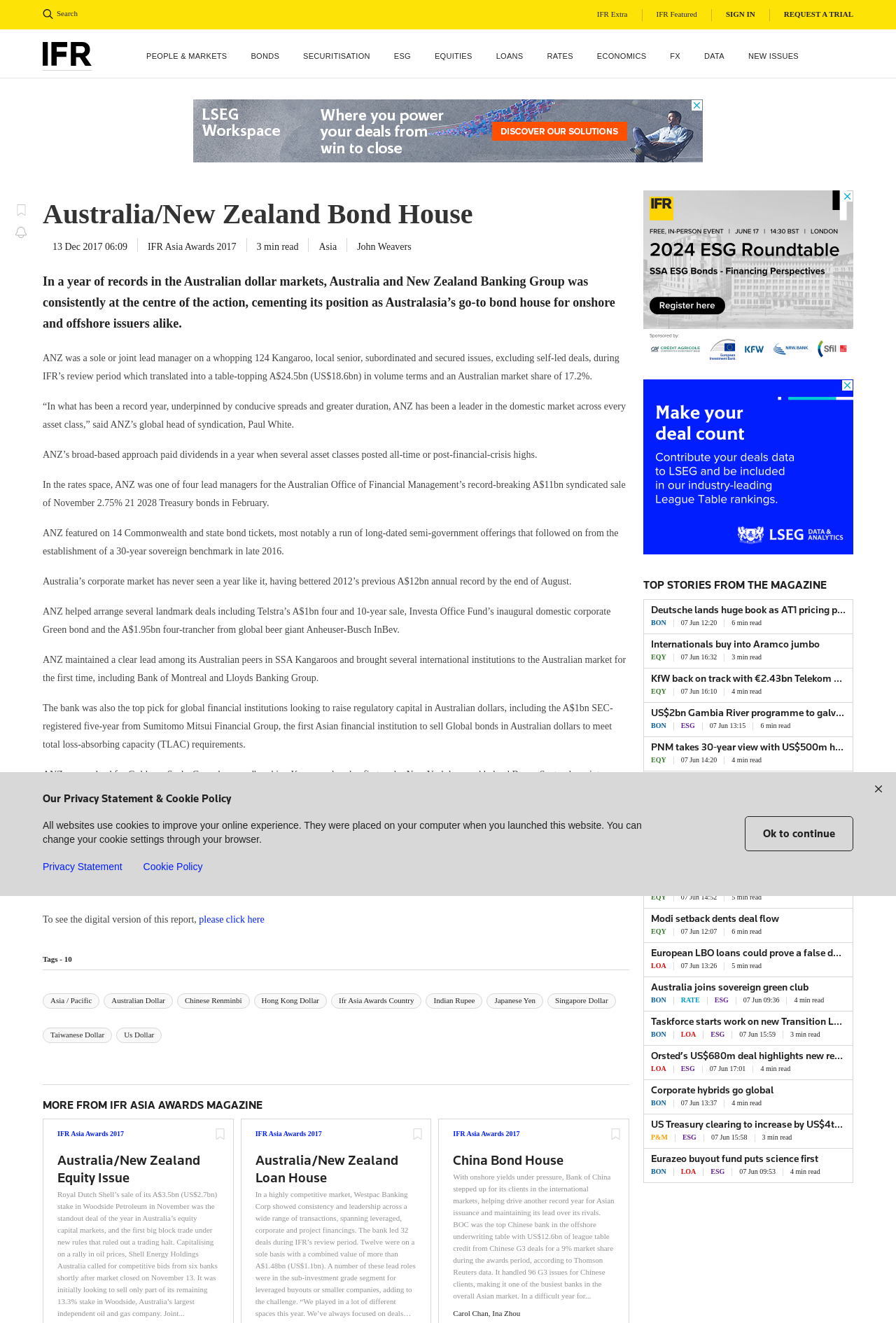Based on the image, please respond to the question with as much detail as possible:
What is the name of the financial institution that issued a A$1.95bn four-trancher?

I found the answer by reading the text that mentions 'ANZ helped arrange several landmark deals including ... the A$1.95bn four-trancher from global beer giant Anheuser-Busch InBev'.